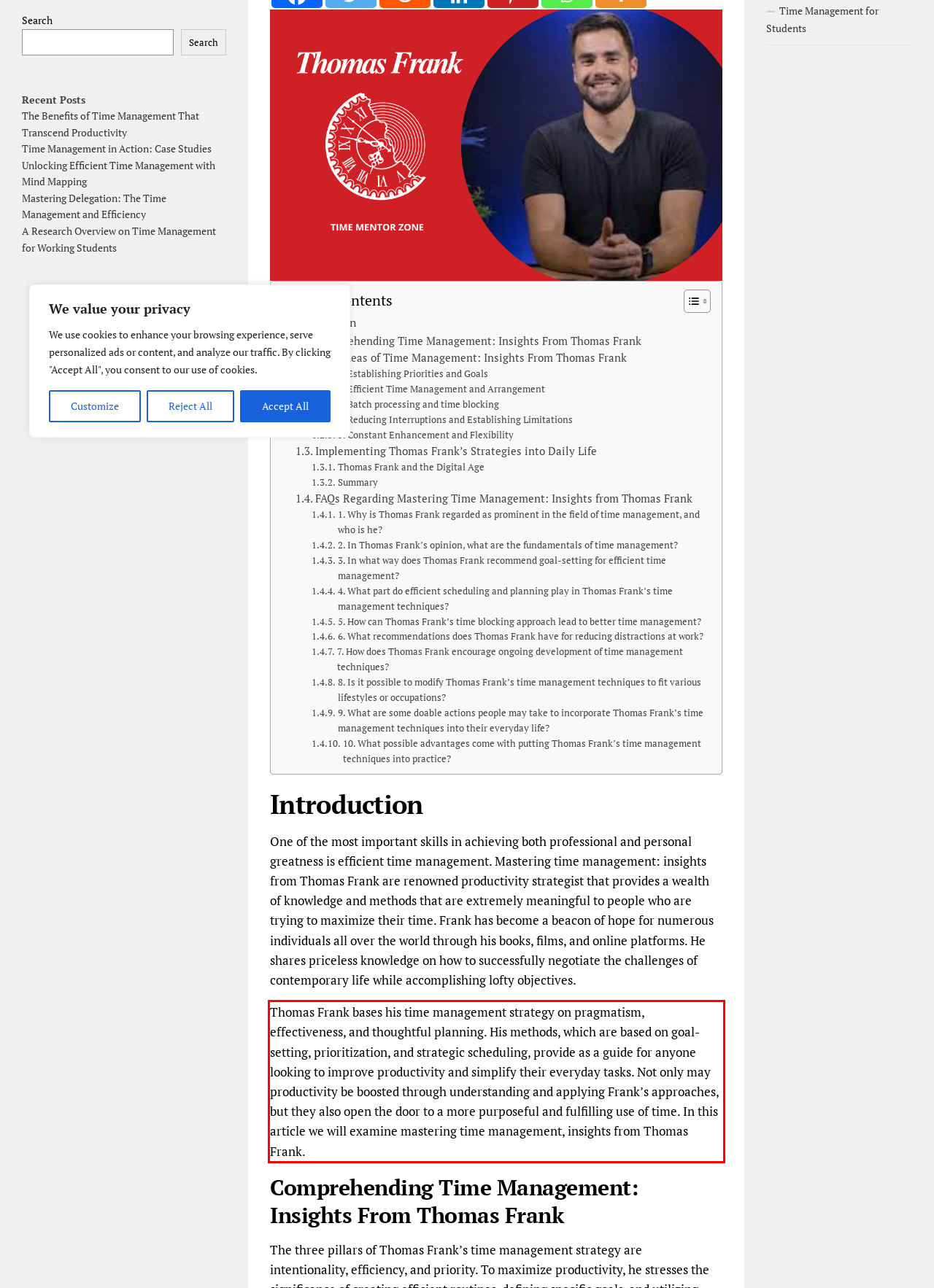Extract and provide the text found inside the red rectangle in the screenshot of the webpage.

Thomas Frank bases his time management strategy on pragmatism, effectiveness, and thoughtful planning. His methods, which are based on goal-setting, prioritization, and strategic scheduling, provide as a guide for anyone looking to improve productivity and simplify their everyday tasks. Not only may productivity be boosted through understanding and applying Frank’s approaches, but they also open the door to a more purposeful and fulfilling use of time. In this article we will examine mastering time management, insights from Thomas Frank.